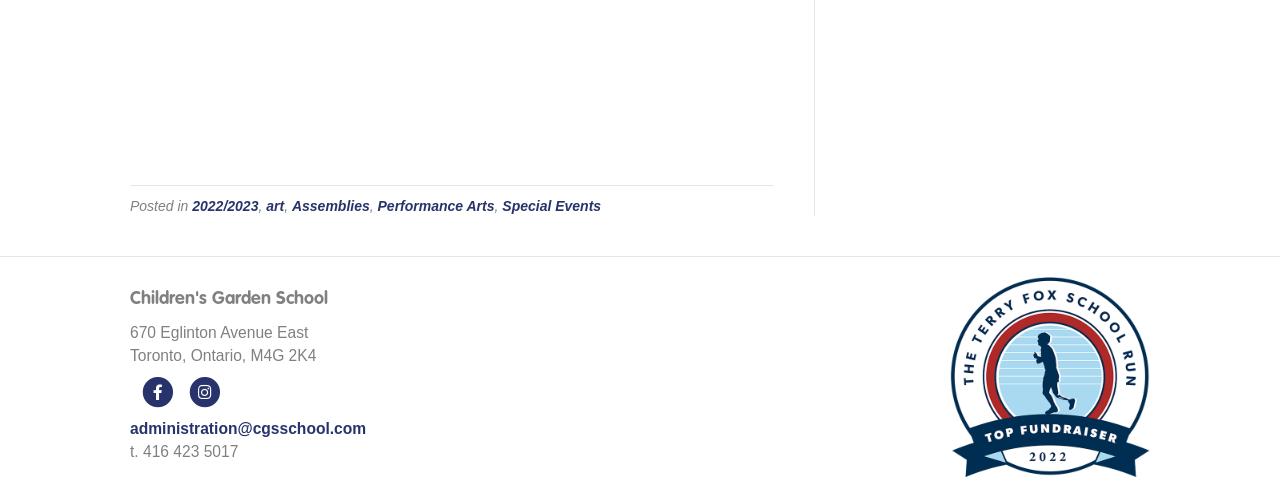What is the name of the school?
Based on the visual details in the image, please answer the question thoroughly.

The name of the school can be found in the heading element, which is 'Children's Garden School'.